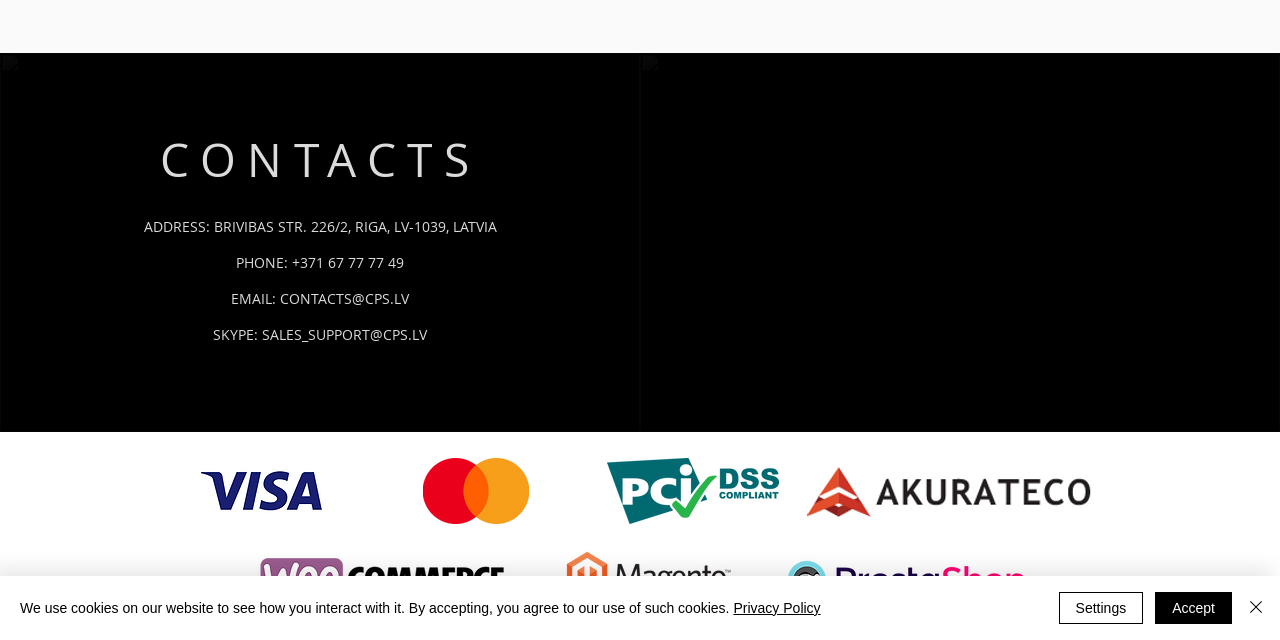Given the element description: "aria-label="Close"", predict the bounding box coordinates of the UI element it refers to, using four float numbers between 0 and 1, i.e., [left, top, right, bottom].

[0.972, 0.925, 0.991, 0.975]